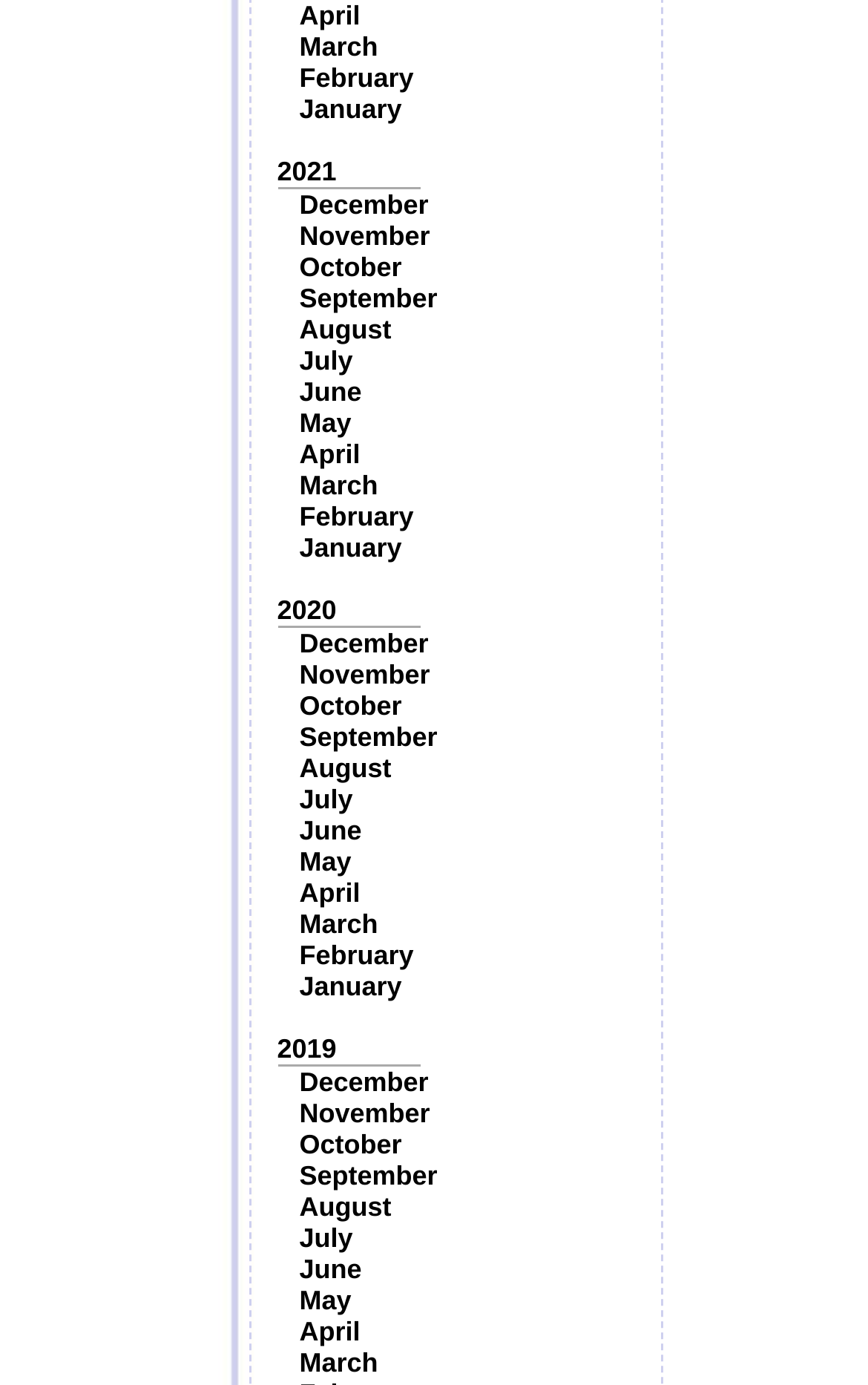Provide your answer in a single word or phrase: 
Are all months listed for each year?

Yes